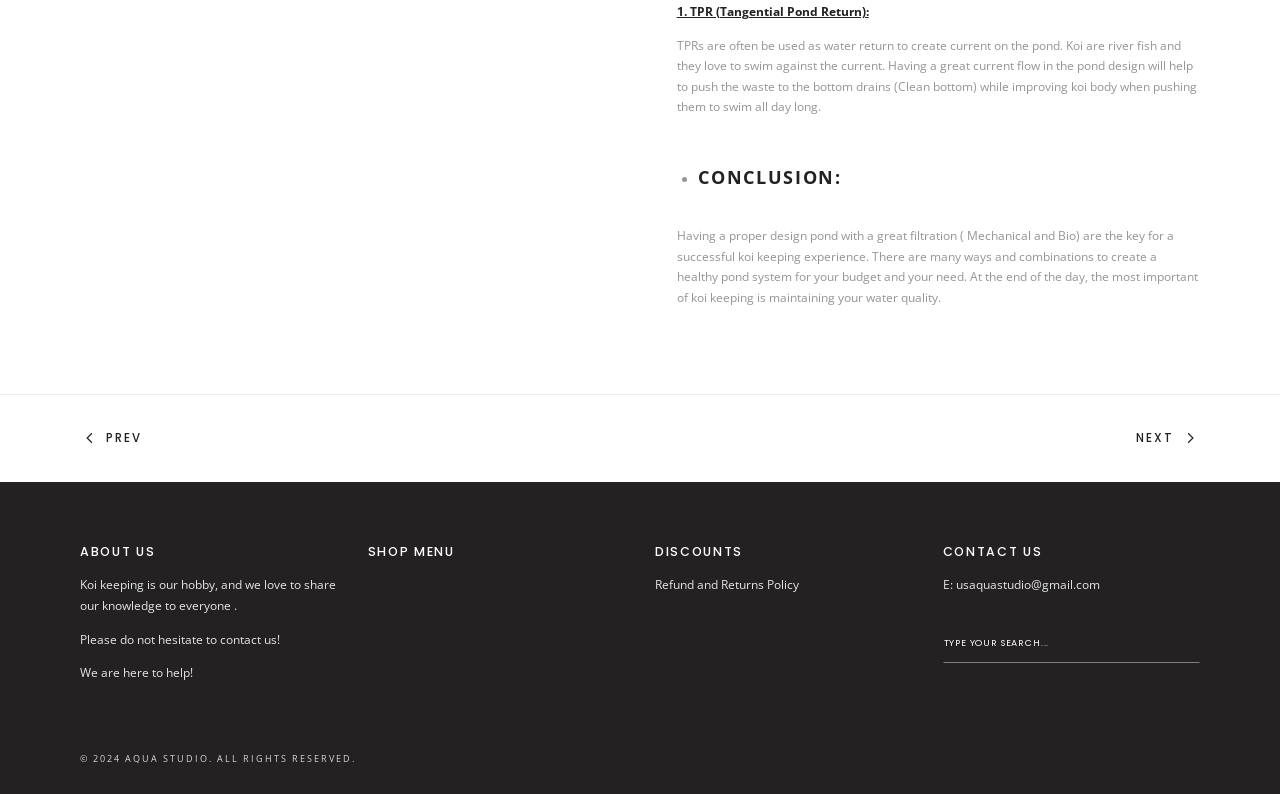Using the description: "alt="facebook logo" title="facebook"", identify the bounding box of the corresponding UI element in the screenshot.

None